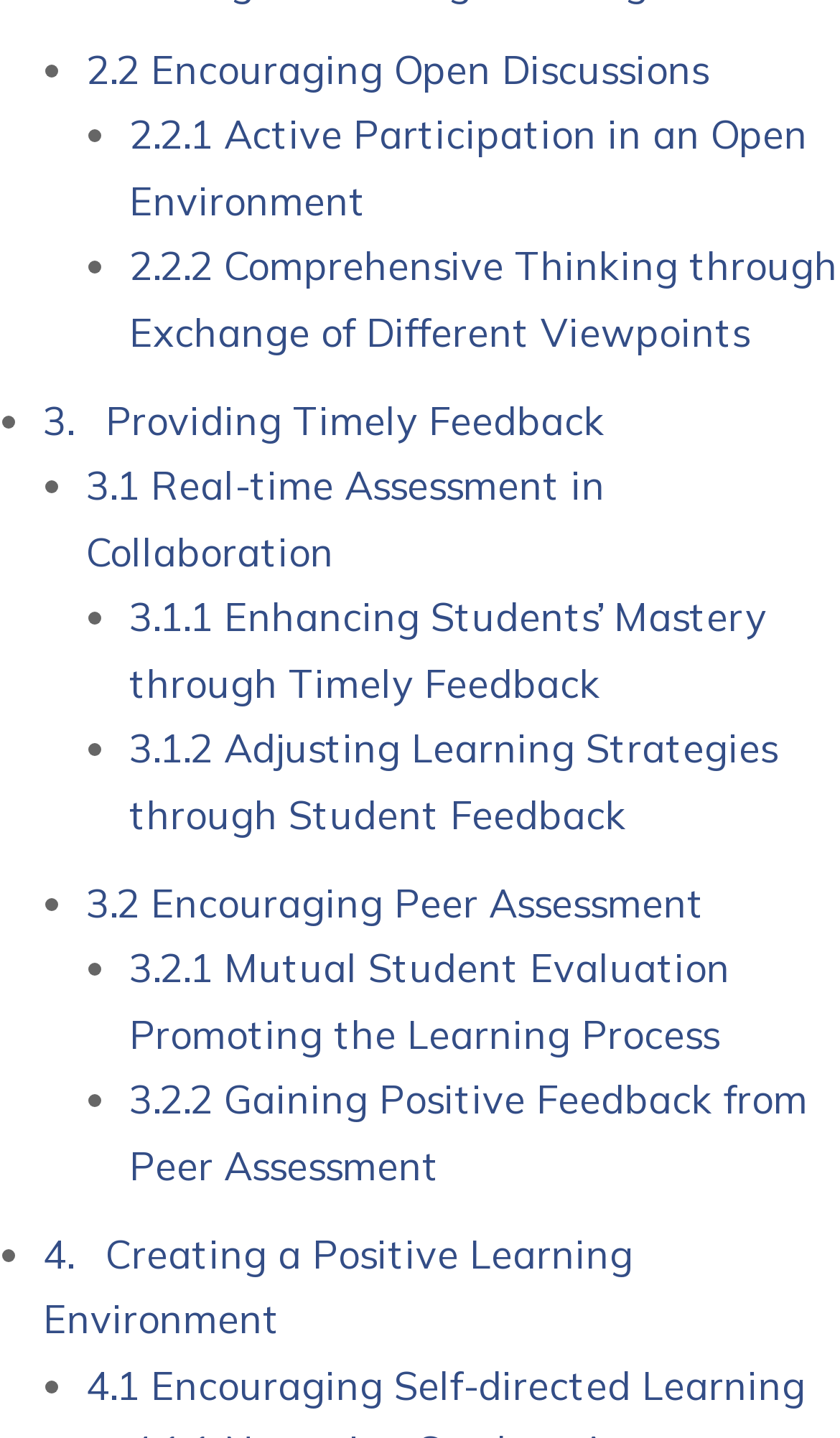What is the first main topic discussed?
Please answer the question with a detailed and comprehensive explanation.

I looked at the links at the top of the page and found that the first main topic discussed is '2.2 Encouraging Open Discussions'.